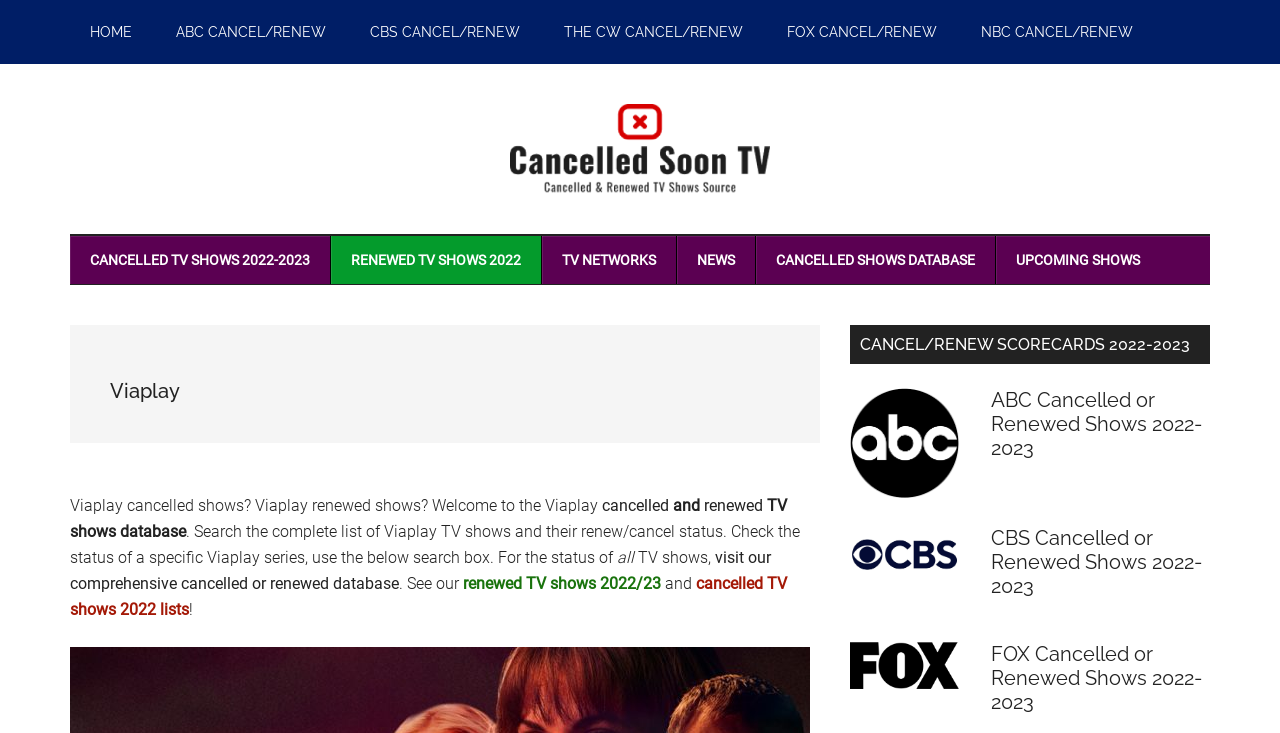Create an elaborate caption that covers all aspects of the webpage.

This webpage is about Viaplay TV shows, specifically focusing on which ones have been cancelled or renewed in 2022. At the top, there are several links to skip to different sections of the page, including the main content, secondary menu, primary sidebar, and footer. 

Below these links, there is a main navigation menu with links to different TV networks, including HOME, ABC CANCEL/RENEW, CBS CANCEL/RENEW, THE CW CANCEL/RENEW, FOX CANCEL/RENEW, and NBC CANCEL/RENEW. 

To the right of the main navigation menu, there is a link to "Cancelled TV Shows & Renewed Series". Below this, there is a secondary navigation menu with links to cancelled TV shows, renewed TV shows, TV networks, news, a cancelled shows database, and upcoming shows.

The main content of the page starts with a heading that says "Viaplay" and a brief introduction to the page's purpose. There is a search box where users can search for the status of a specific Viaplay TV show. 

Below the introduction, there are several paragraphs of text that explain how to use the page and what information it provides. There are also links to a comprehensive cancelled or renewed database, renewed TV shows for 2022-2023, and cancelled TV shows for 2022.

On the right side of the page, there is a primary sidebar with several headings, including "CANCEL/RENEW SCORECARDS 2022-2023". Below this, there are figures and links to different TV networks, including ABC, CBS, and FOX, each with their own cancelled or renewed shows for 2022-2023.